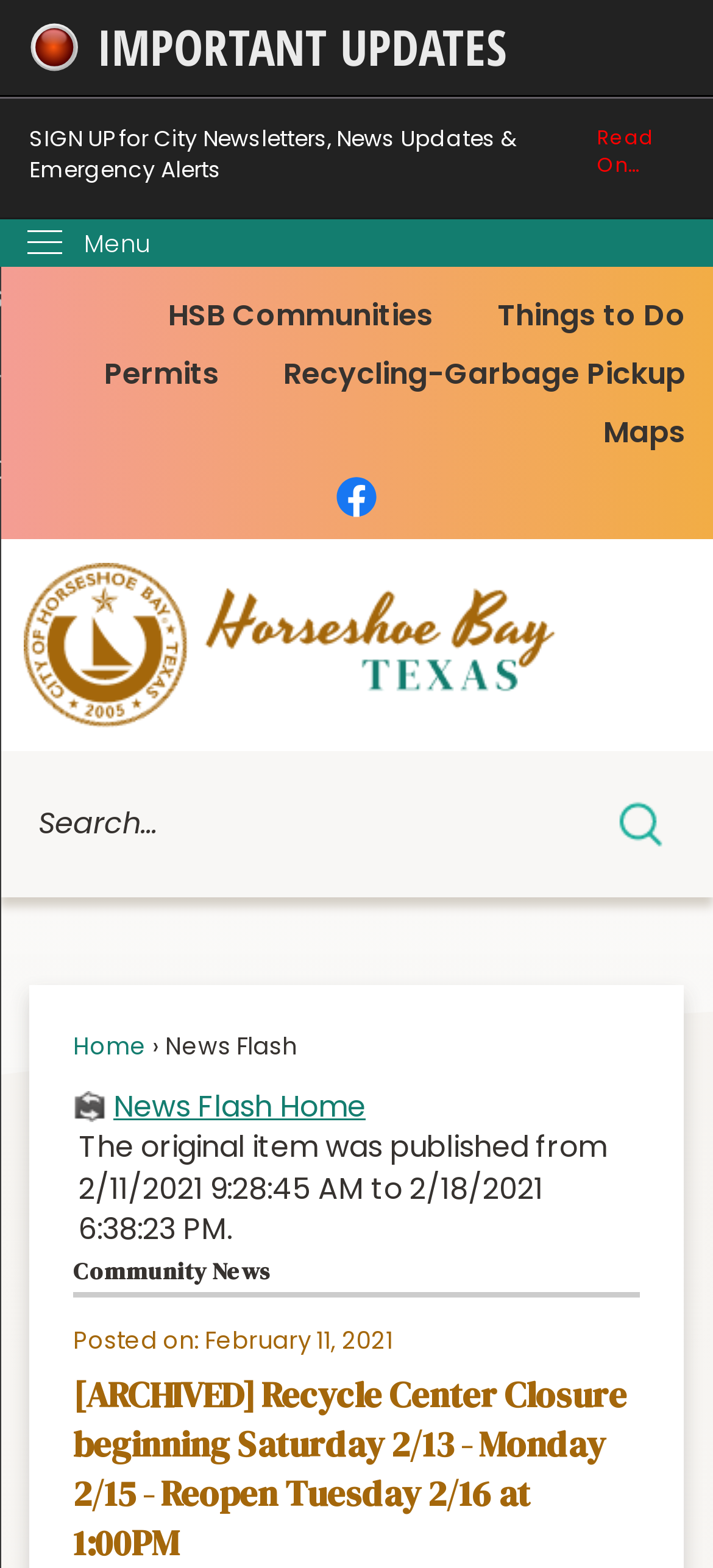Using the description: "Skip to Main Content", identify the bounding box of the corresponding UI element in the screenshot.

[0.0, 0.0, 0.046, 0.021]